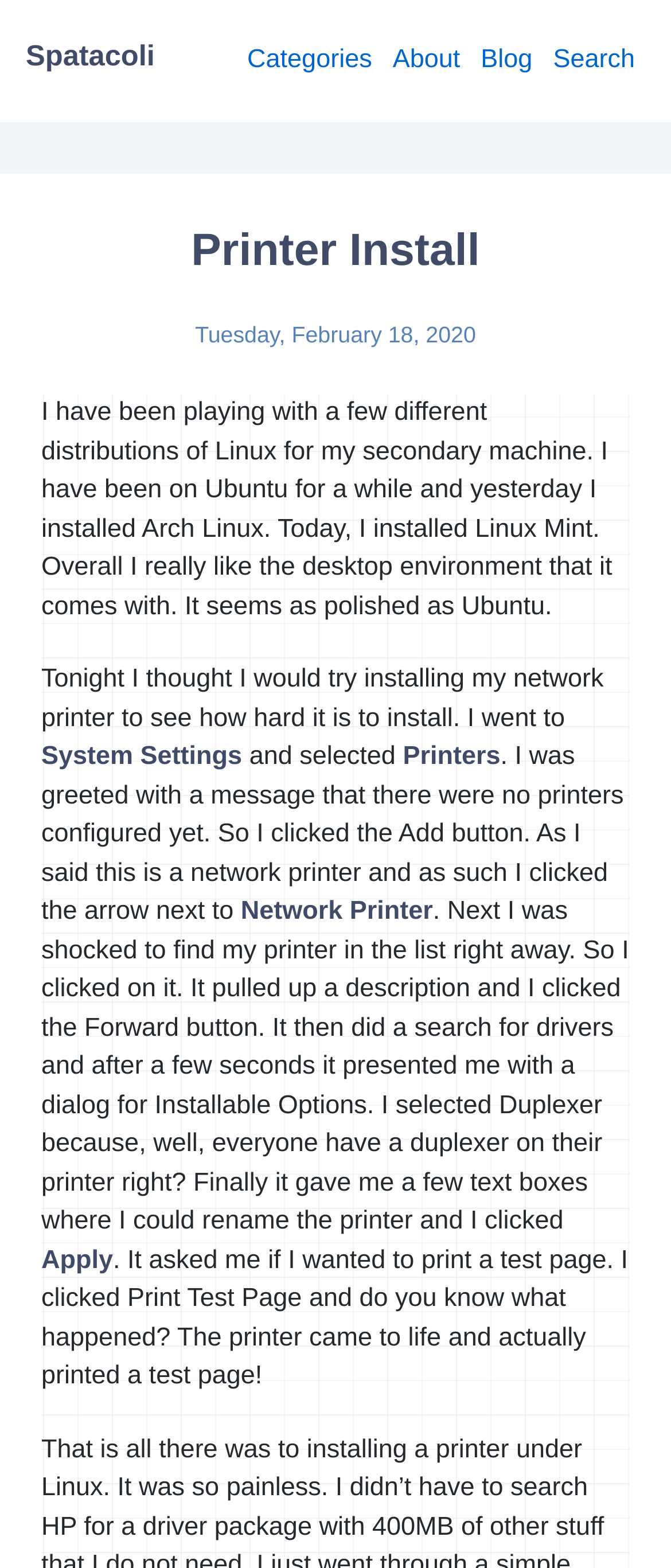Predict the bounding box for the UI component with the following description: "Menu".

None